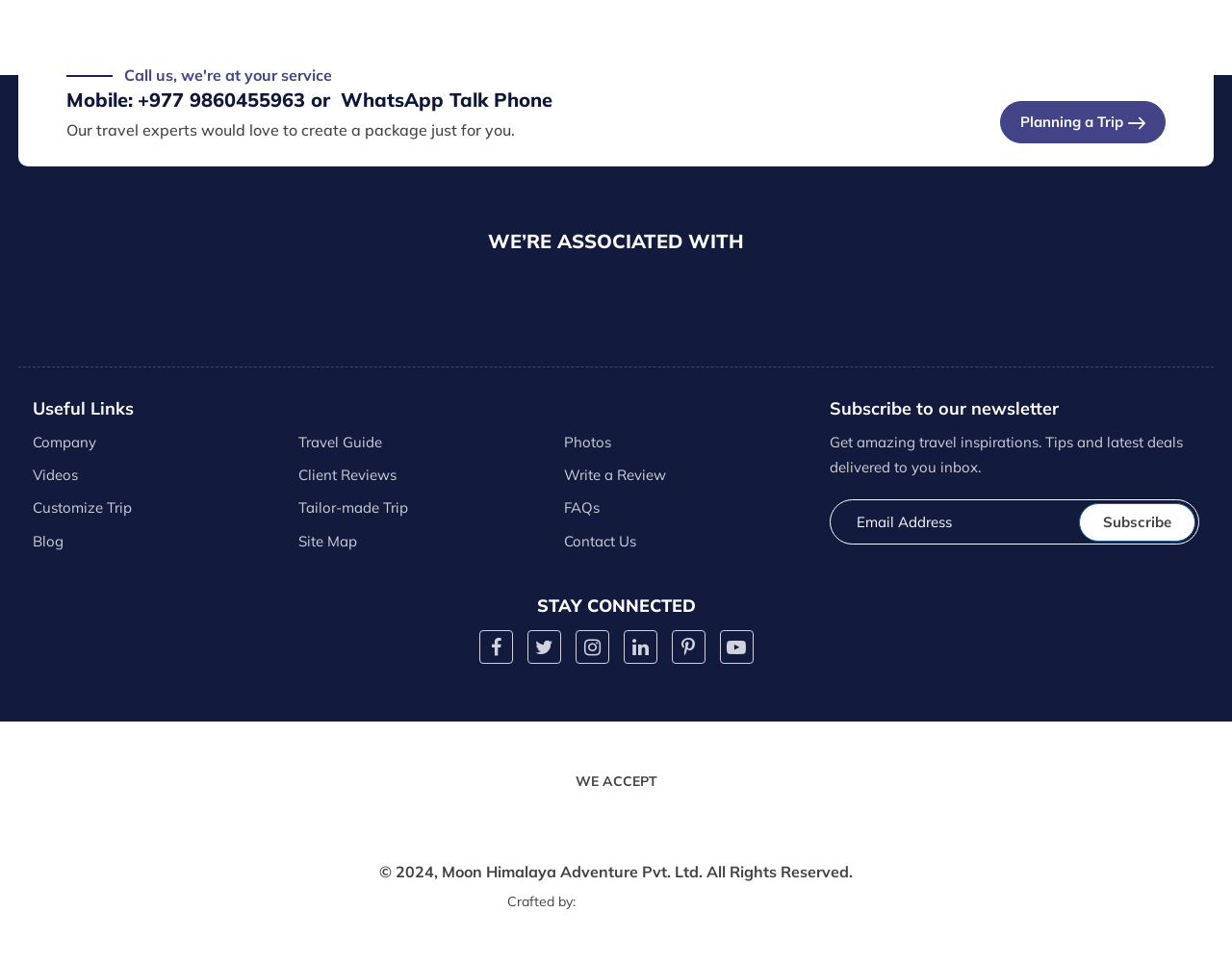Identify the bounding box coordinates of the HTML element based on this description: "Book Now".

None